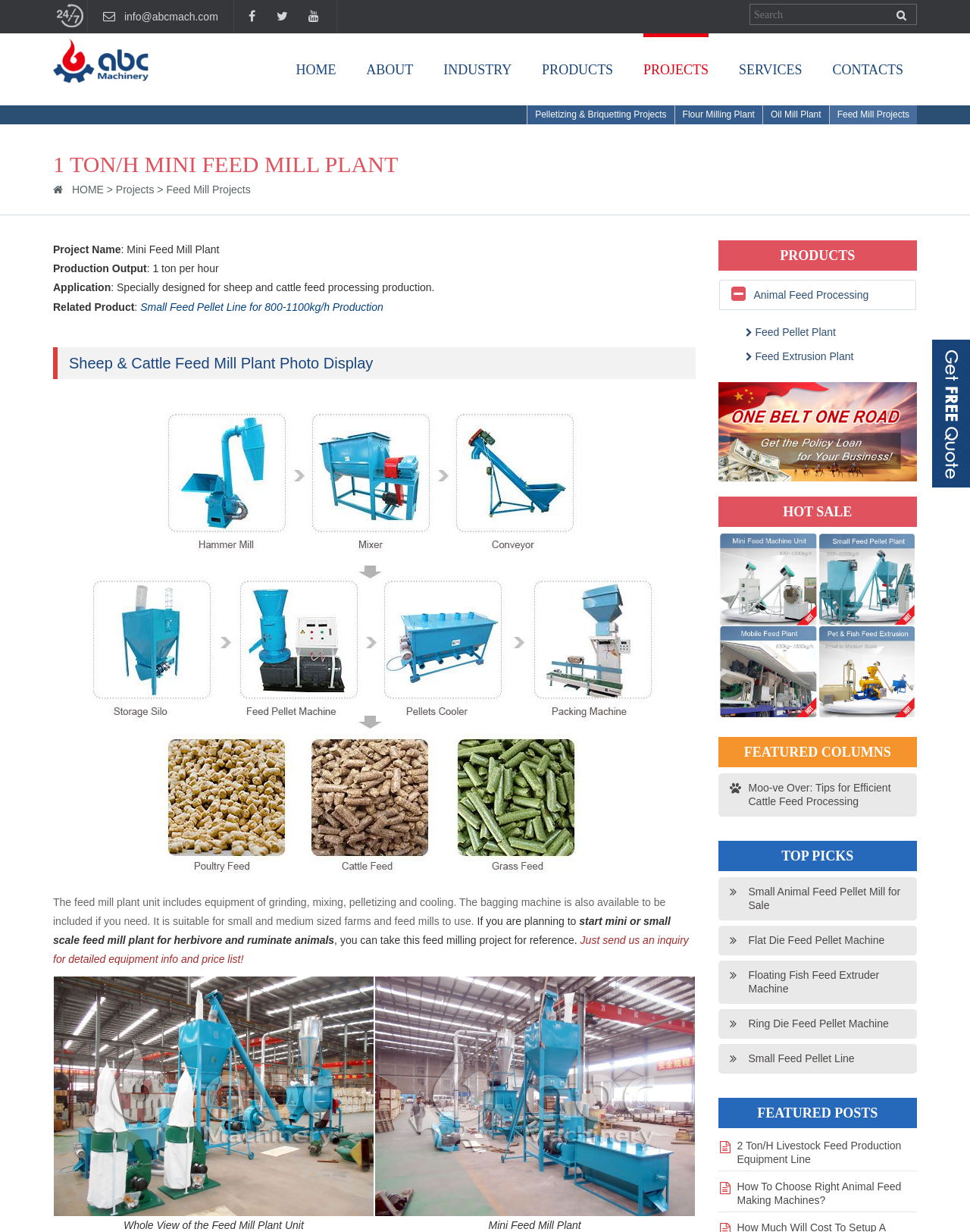What is the function of the grinding equipment in the feed mill plant?
Please use the image to provide a one-word or short phrase answer.

Grinding